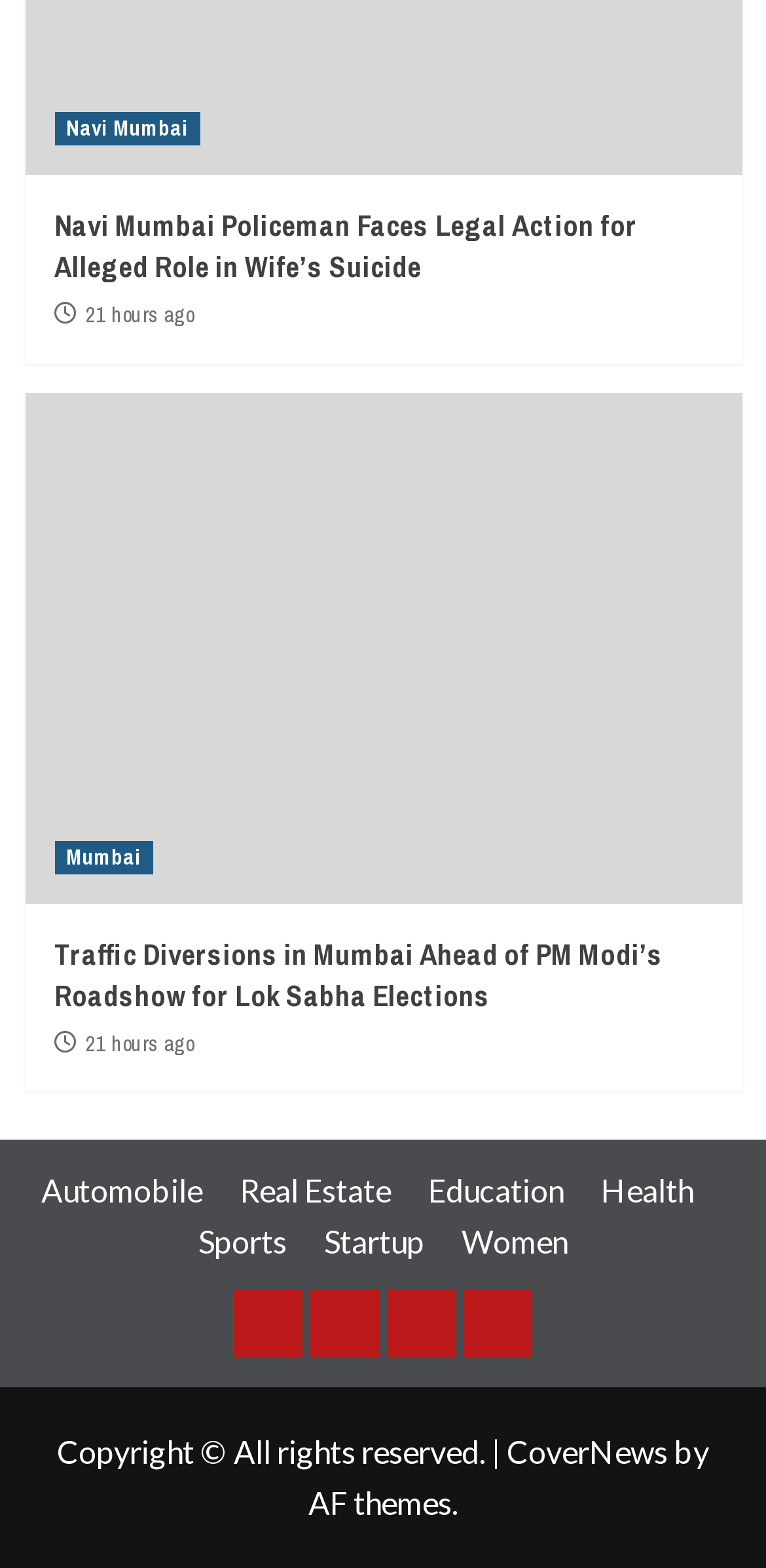Please provide a brief answer to the question using only one word or phrase: 
Who is the copyright holder of the webpage?

All rights reserved